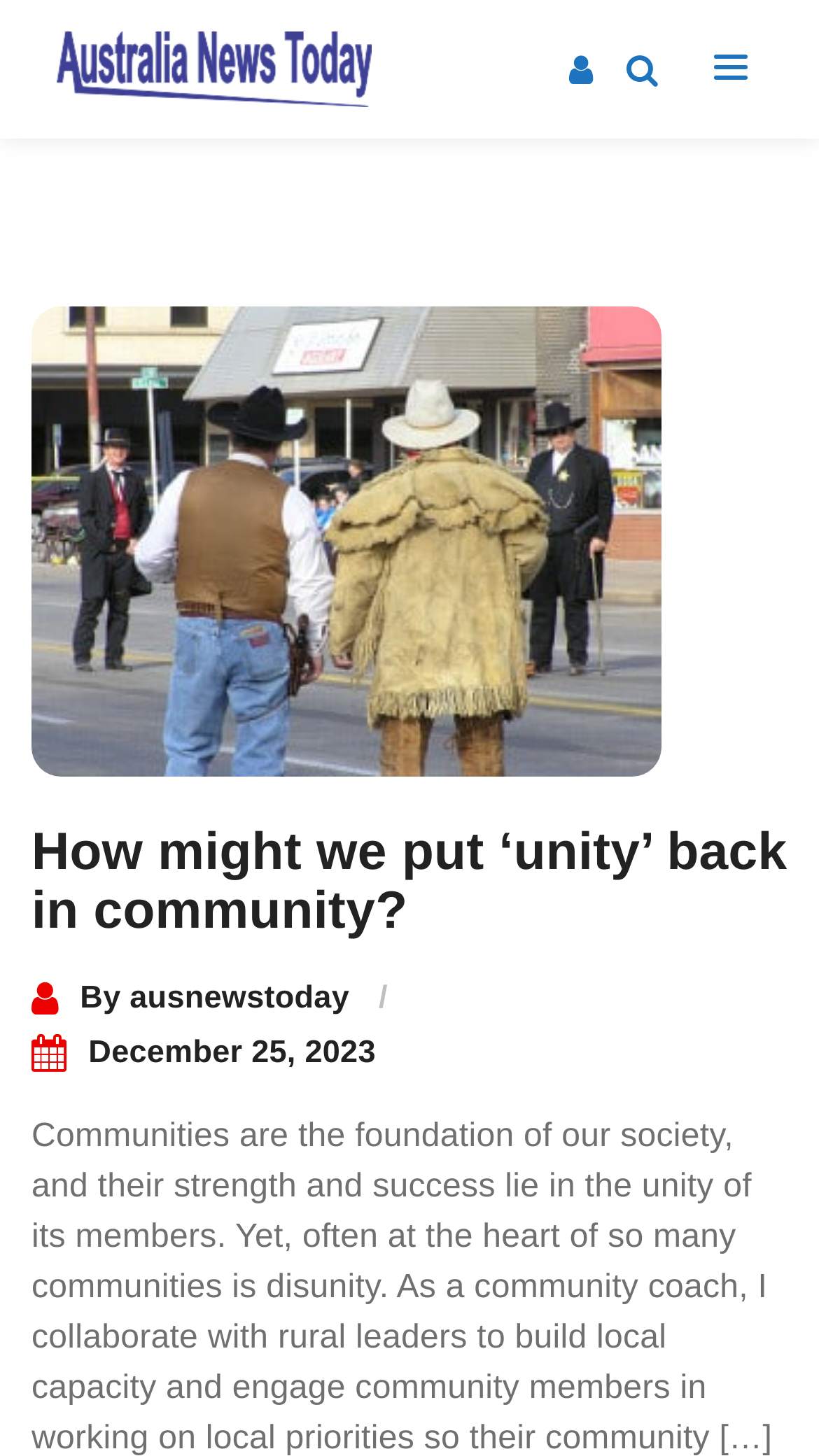What is the date of this article?
Please answer the question with as much detail as possible using the screenshot.

I found the date by looking at the link 'December 25, 2023' which is located below the author's name, suggesting that it is the date the article was published.